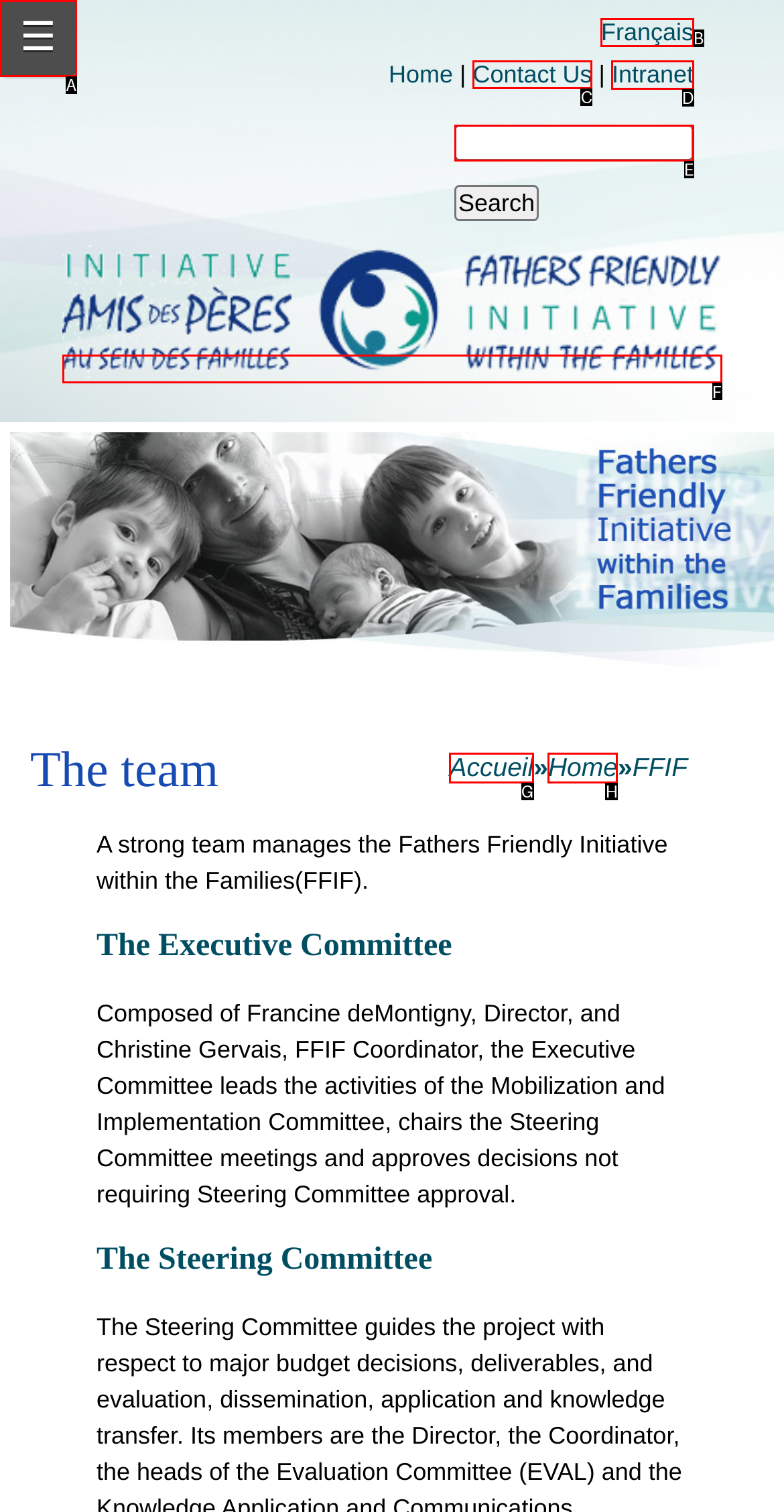Which option should you click on to fulfill this task: Visit the Intranet? Answer with the letter of the correct choice.

D